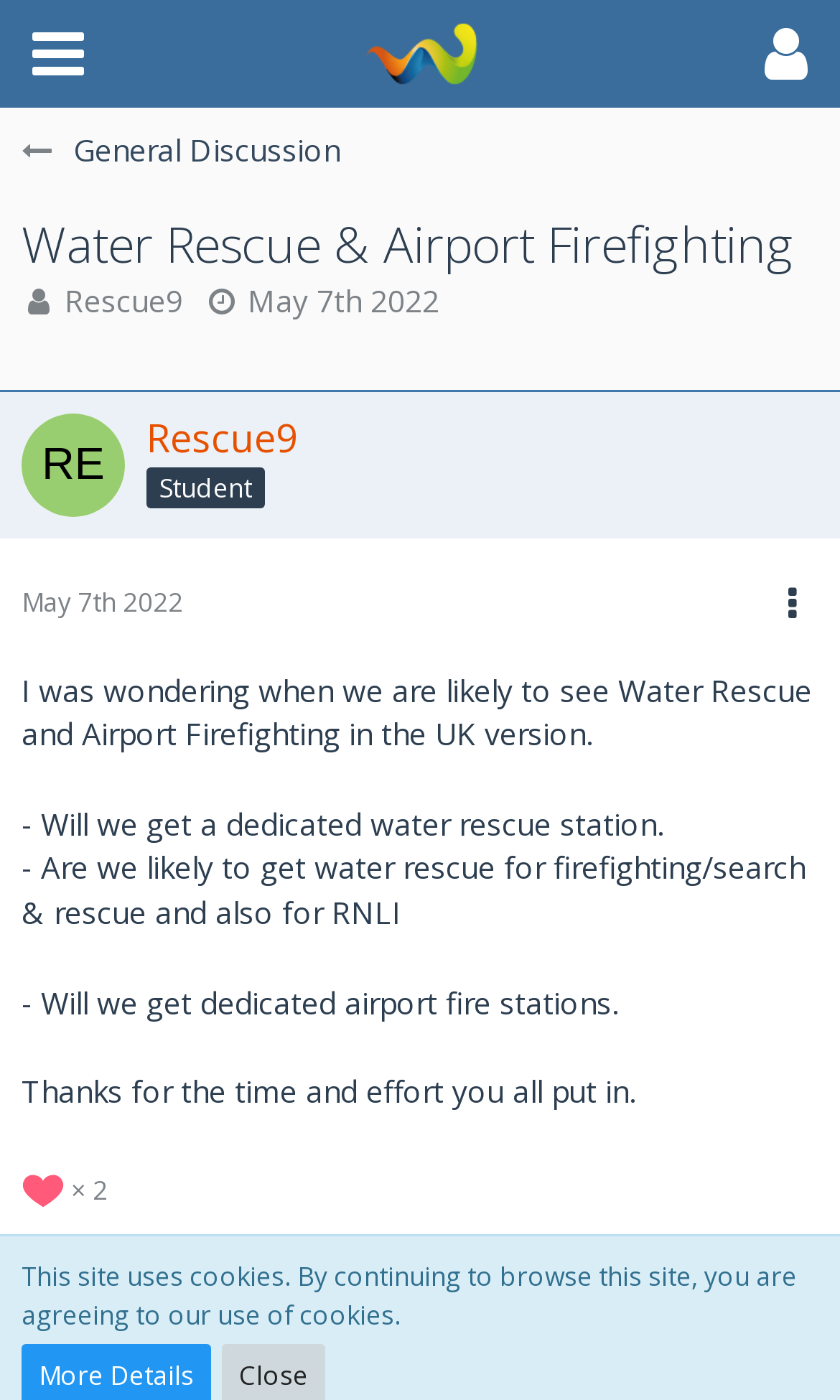Please determine the bounding box coordinates, formatted as (top-left x, top-left y, bottom-right x, bottom-right y), with all values as floating point numbers between 0 and 1. Identify the bounding box of the region described as: General Discussion

[0.062, 0.085, 0.974, 0.132]